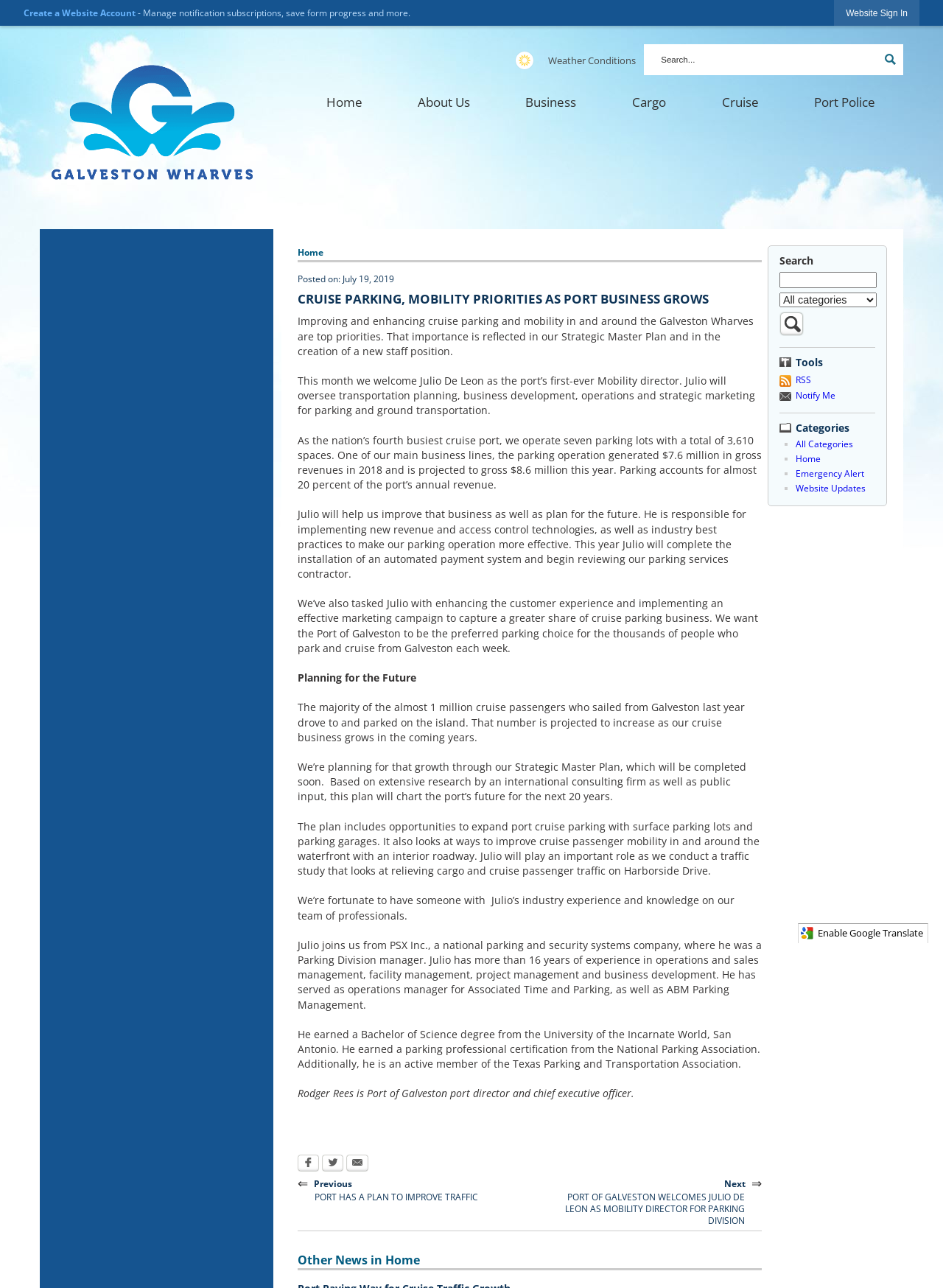Predict the bounding box coordinates of the area that should be clicked to accomplish the following instruction: "Learn more about Coinbase". The bounding box coordinates should consist of four float numbers between 0 and 1, i.e., [left, top, right, bottom].

None